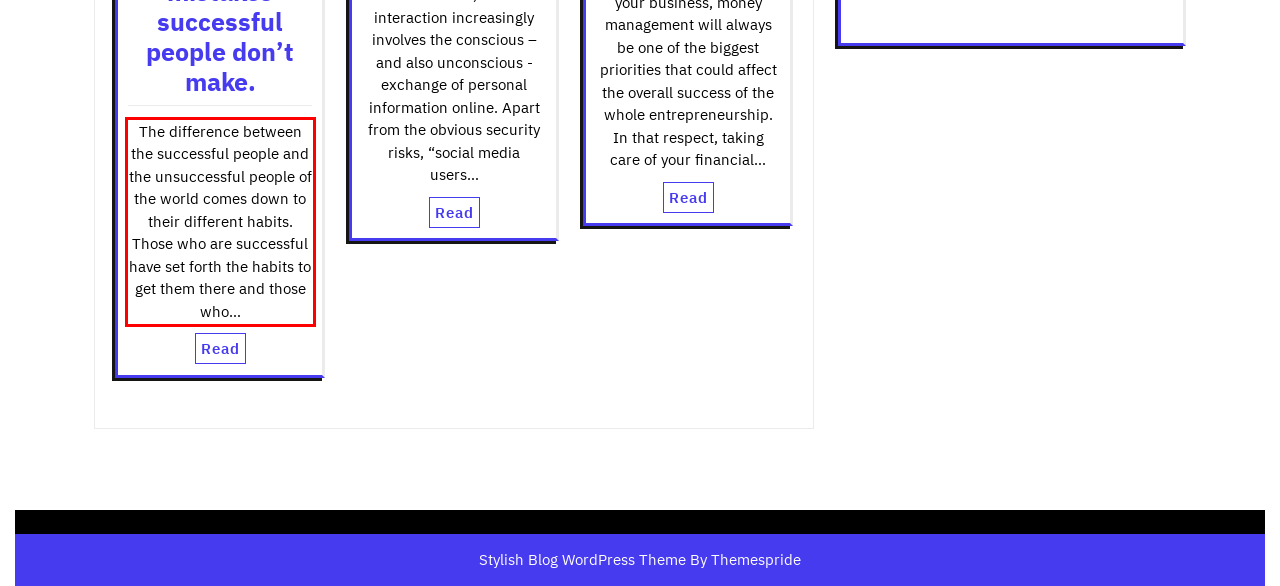Within the provided webpage screenshot, find the red rectangle bounding box and perform OCR to obtain the text content.

The difference between the successful people and the unsuccessful people of the world comes down to their different habits. Those who are successful have set forth the habits to get them there and those who…